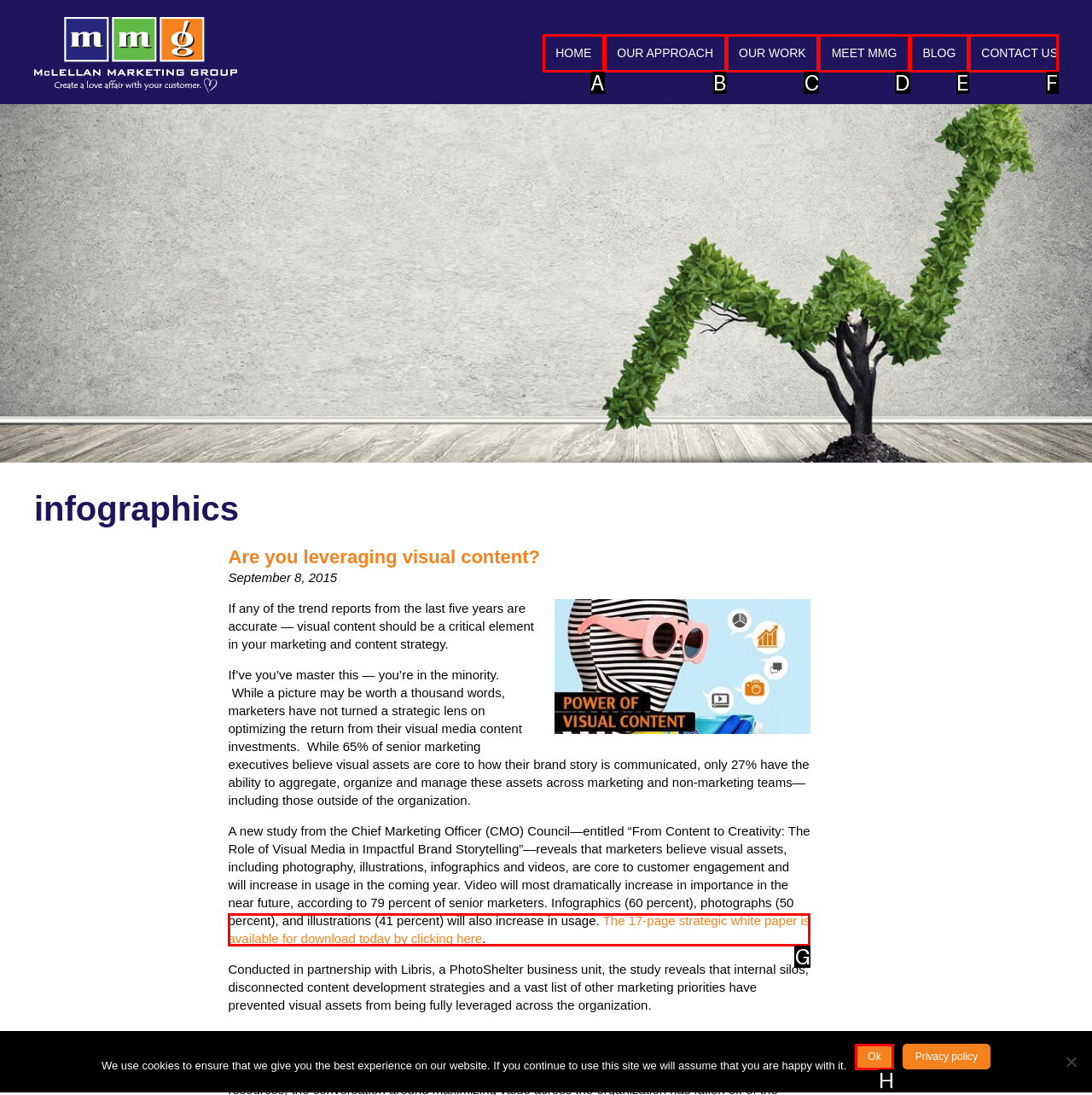Identify the correct lettered option to click in order to perform this task: Click the link to download the strategic white paper. Respond with the letter.

G